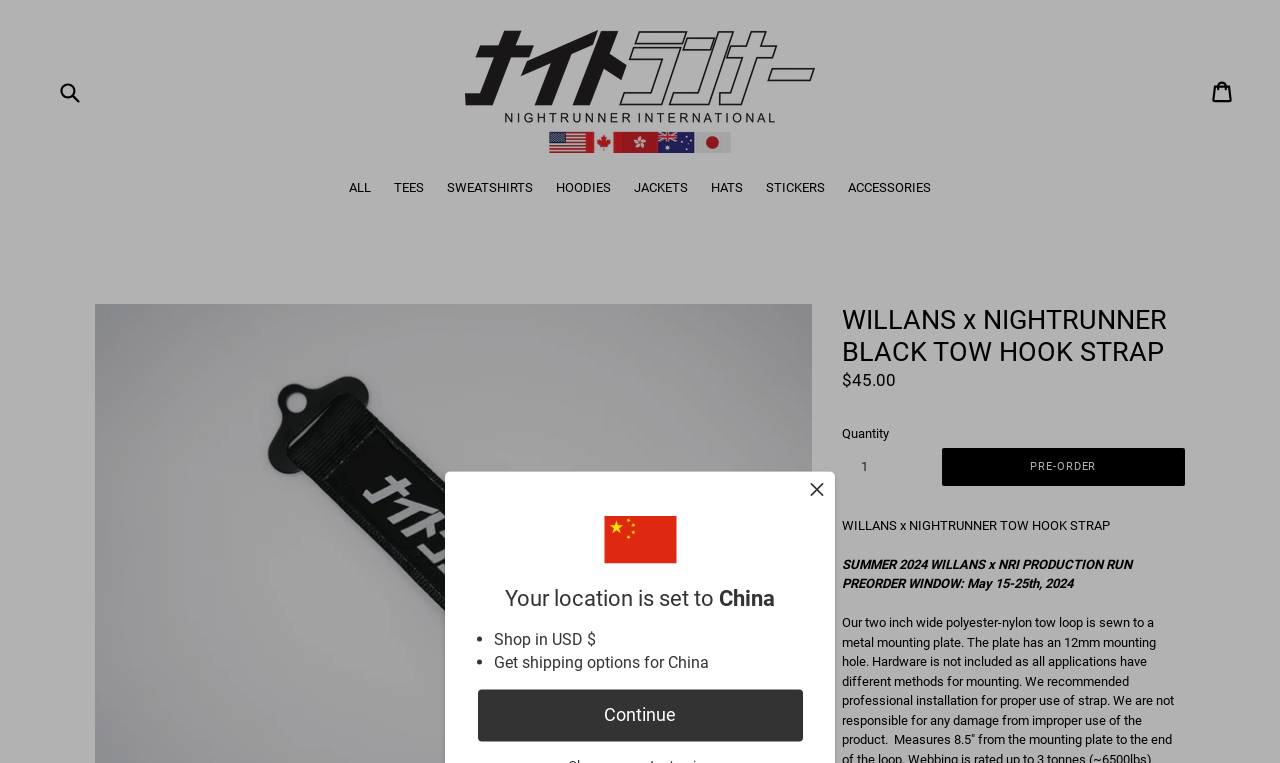Please specify the bounding box coordinates of the area that should be clicked to accomplish the following instruction: "Change quantity". The coordinates should consist of four float numbers between 0 and 1, i.e., [left, top, right, bottom].

[0.658, 0.588, 0.728, 0.637]